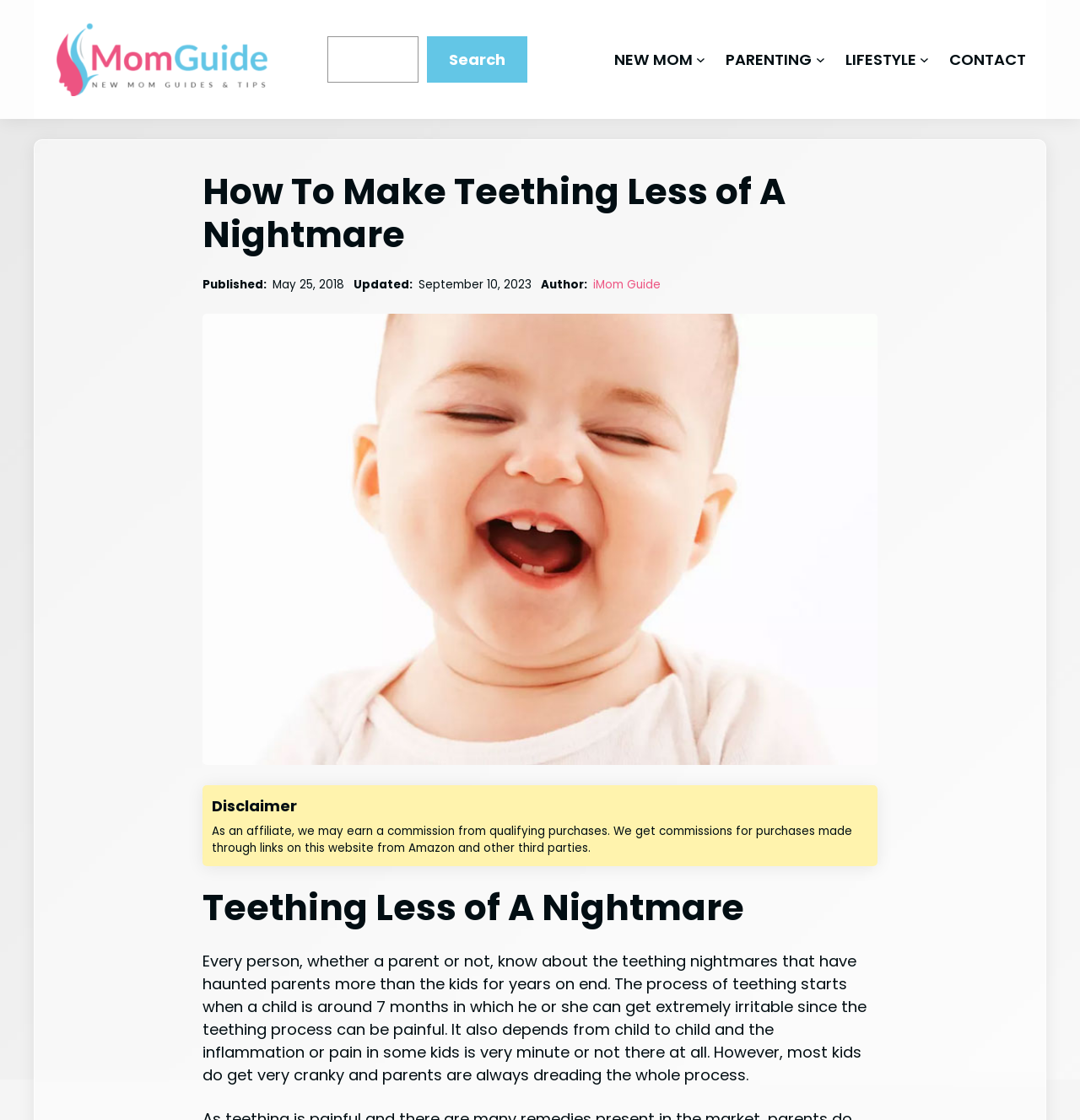Identify the bounding box coordinates of the section that should be clicked to achieve the task described: "Read the article".

[0.188, 0.791, 0.812, 0.83]